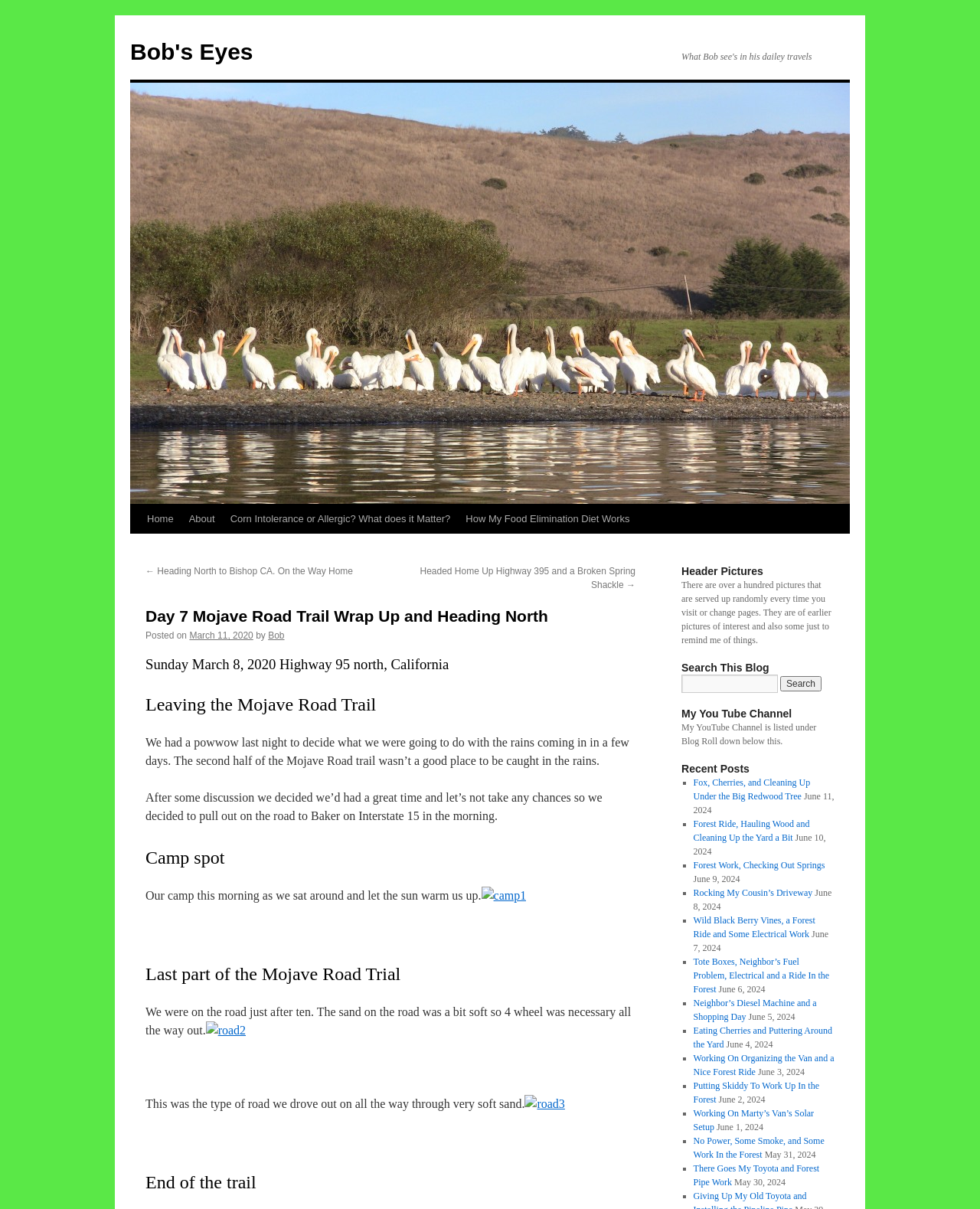Predict the bounding box of the UI element based on the description: "Services". The coordinates should be four float numbers between 0 and 1, formatted as [left, top, right, bottom].

None